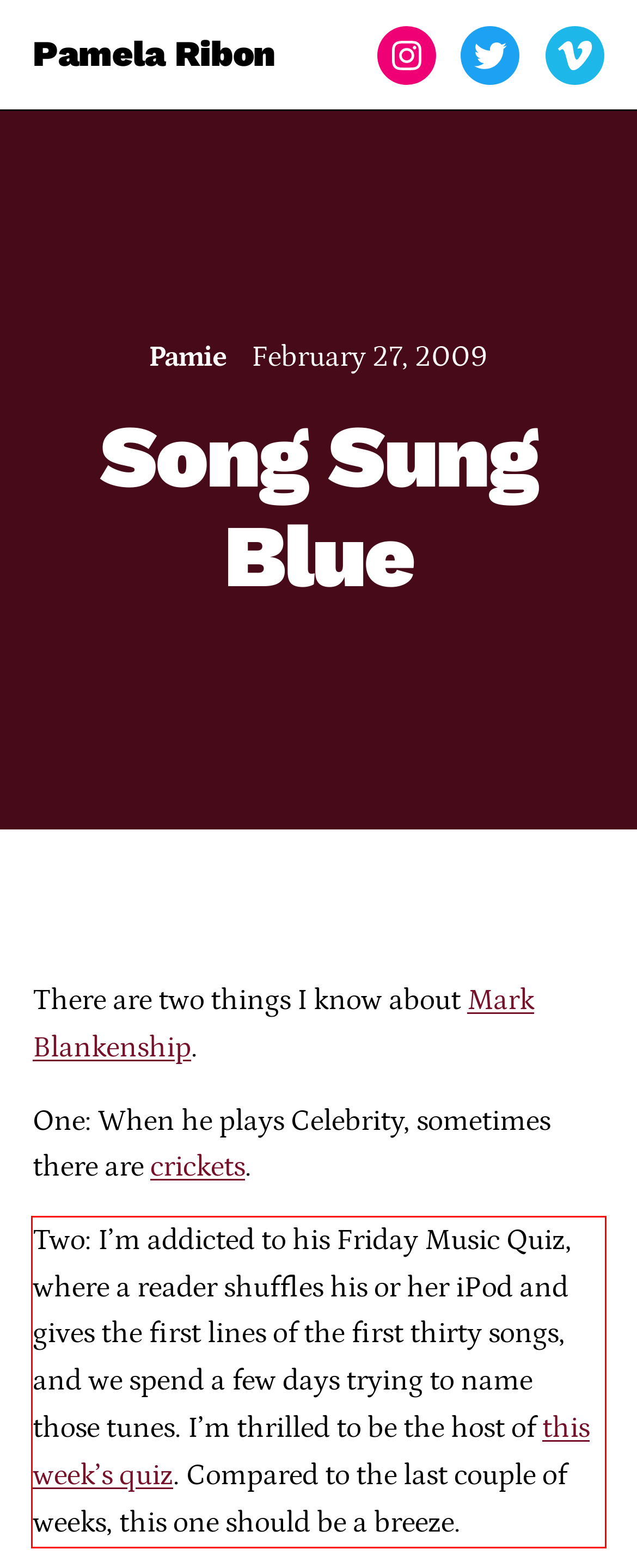You are given a screenshot of a webpage with a UI element highlighted by a red bounding box. Please perform OCR on the text content within this red bounding box.

Two: I’m addicted to his Friday Music Quiz, where a reader shuffles his or her iPod and gives the first lines of the first thirty songs, and we spend a few days trying to name those tunes. I’m thrilled to be the host of this week’s quiz. Compared to the last couple of weeks, this one should be a breeze.